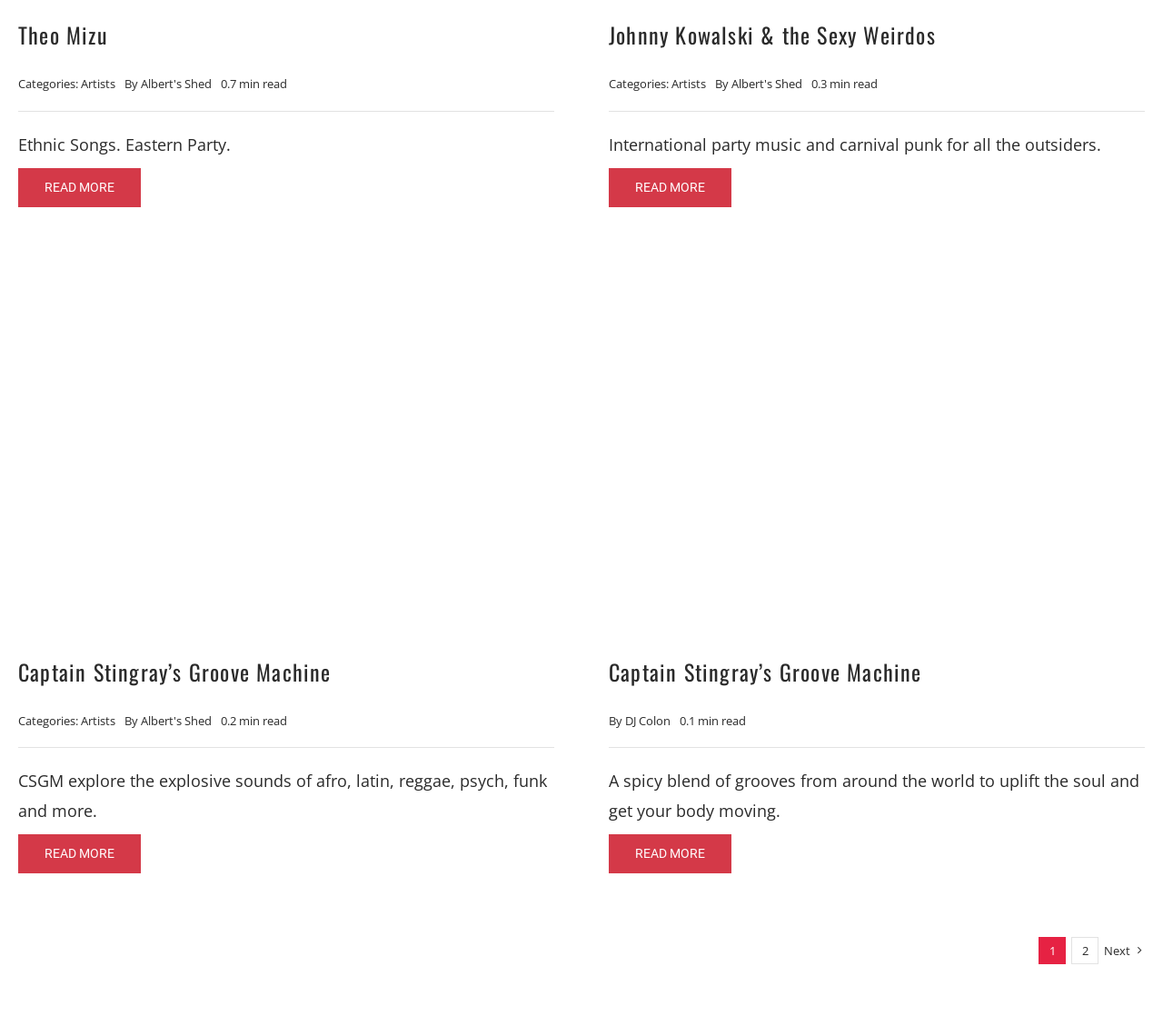Provide a brief response to the question below using one word or phrase:
How many minutes does it take to read the second article?

0.3 min